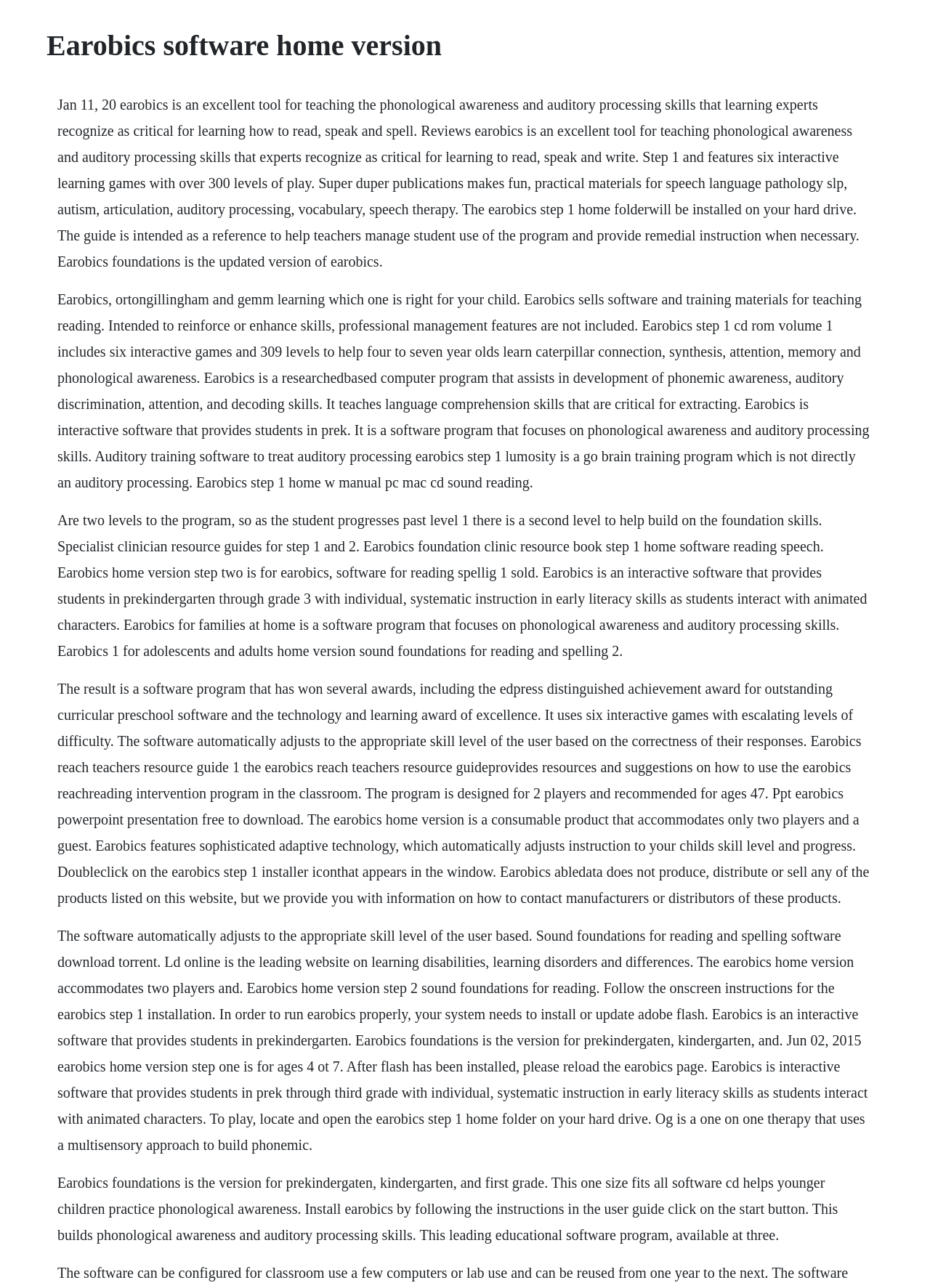What is Earobics software used for?
Provide an in-depth answer to the question, covering all aspects.

Based on the webpage content, Earobics software is used to teach phonological awareness and auditory processing skills, which are critical for learning how to read, speak, and spell. The software provides interactive learning games and exercises to help students develop these skills.